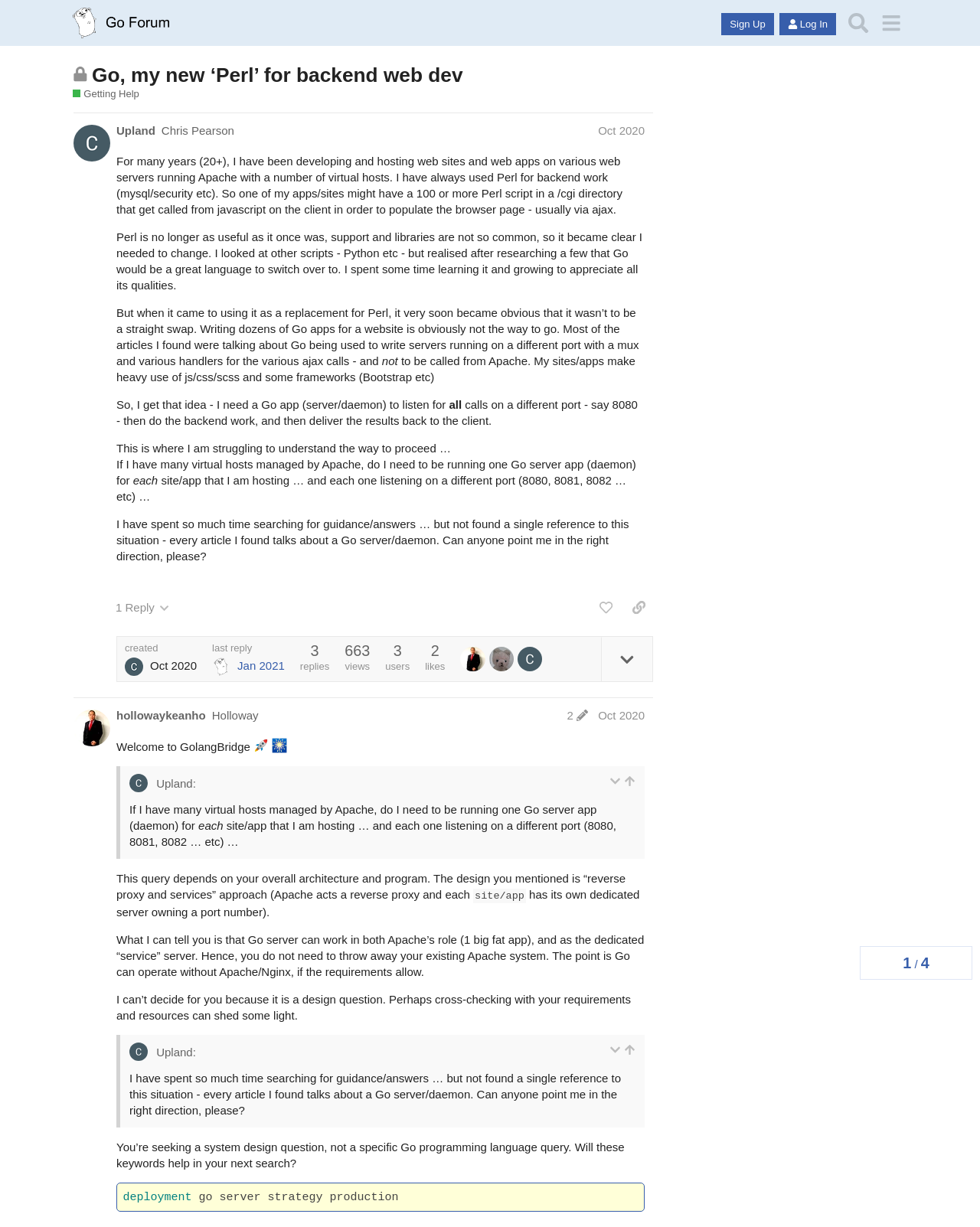Find the bounding box coordinates for the UI element that matches this description: "Holloway".

[0.216, 0.578, 0.264, 0.588]